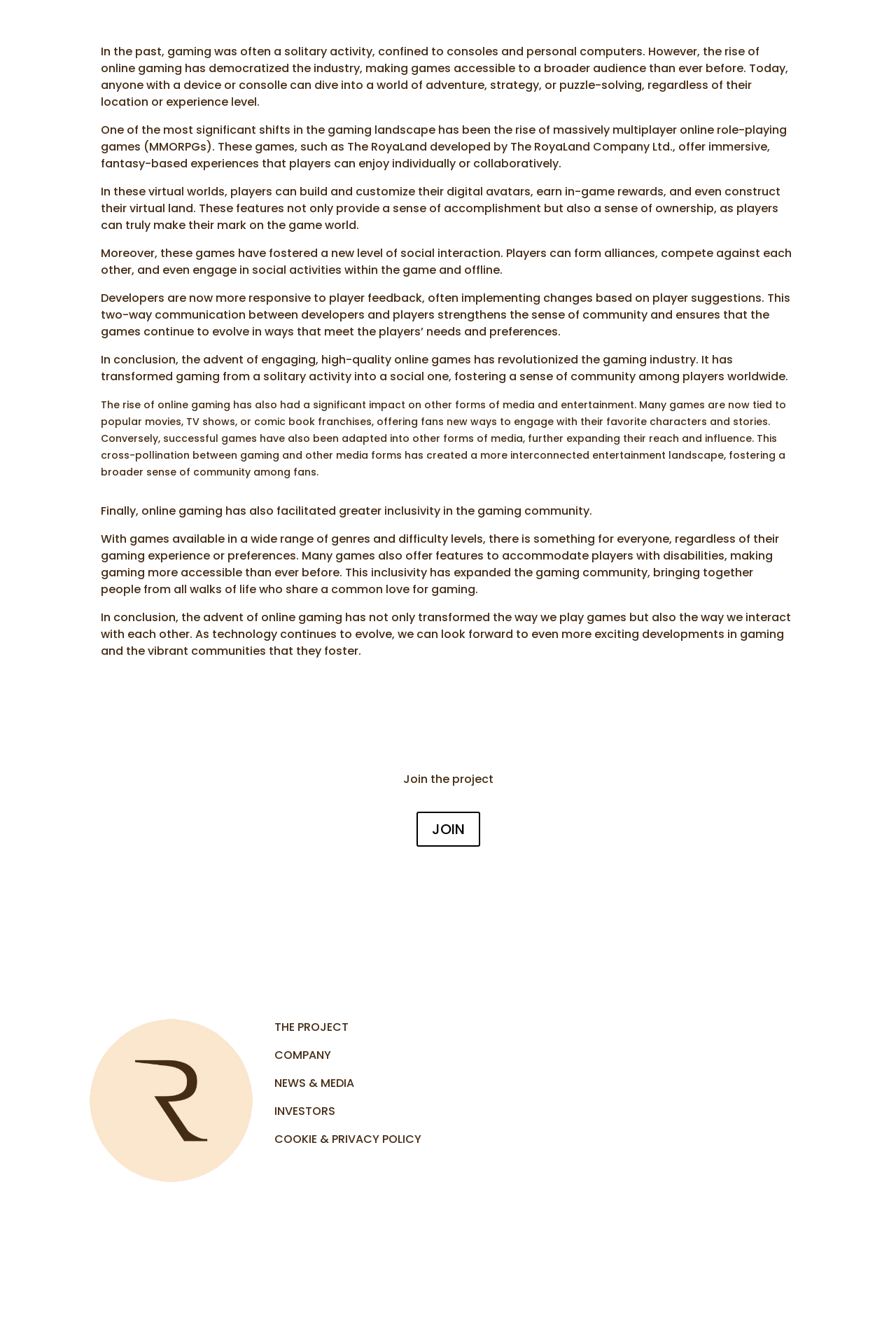Provide the bounding box coordinates of the section that needs to be clicked to accomplish the following instruction: "Check the investors page."

[0.306, 0.828, 0.374, 0.84]